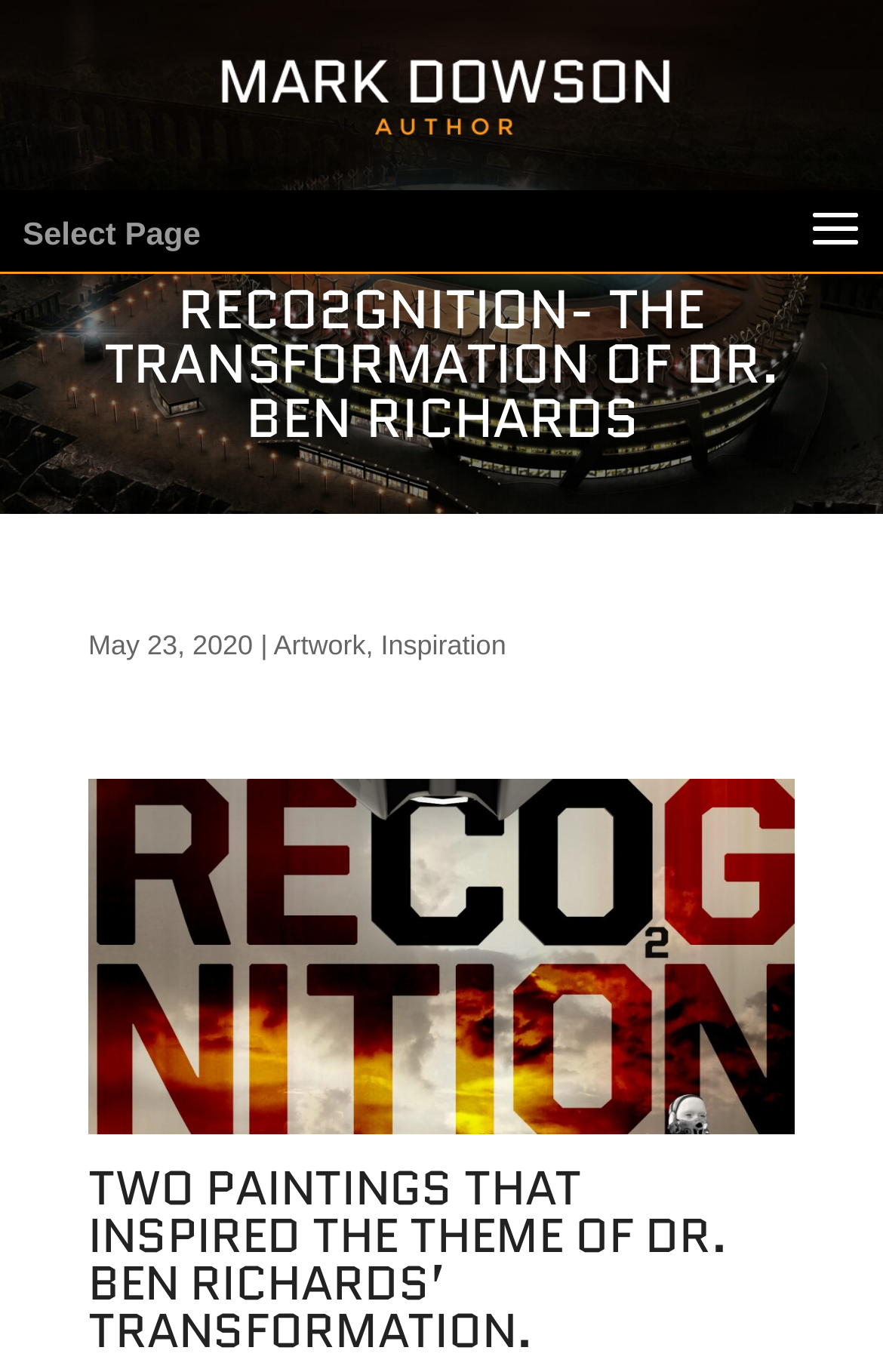Using the provided element description, identify the bounding box coordinates as (top-left x, top-left y, bottom-right x, bottom-right y). Ensure all values are between 0 and 1. Description: alt="Mark Dowson"

[0.179, 0.05, 0.821, 0.083]